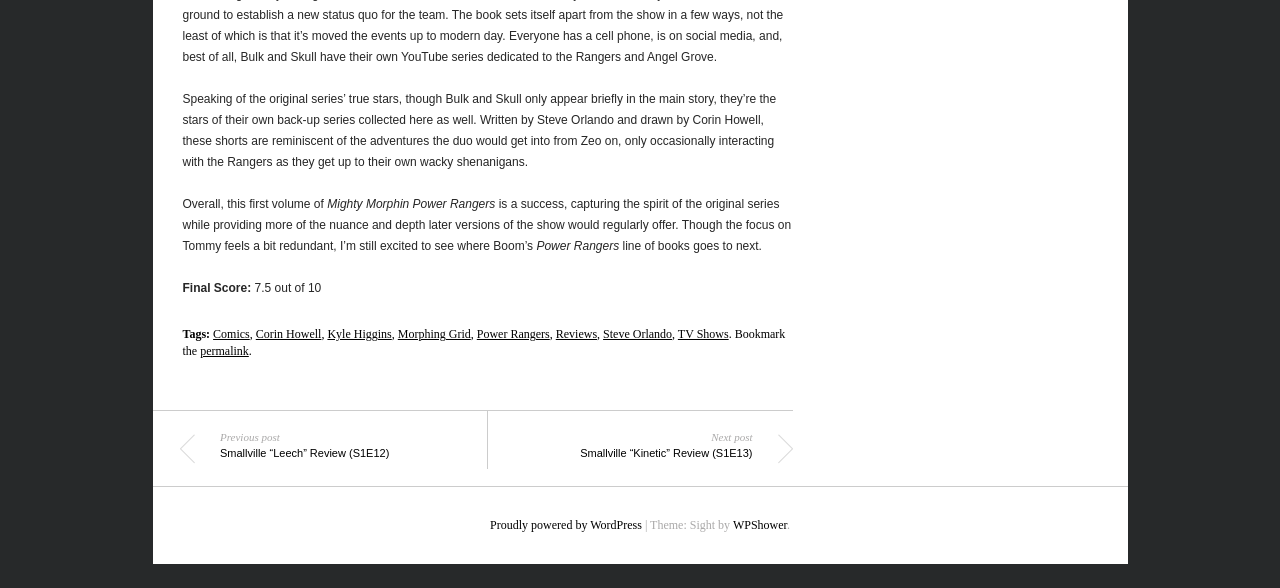Kindly determine the bounding box coordinates of the area that needs to be clicked to fulfill this instruction: "Learn more about 'Current events'".

None